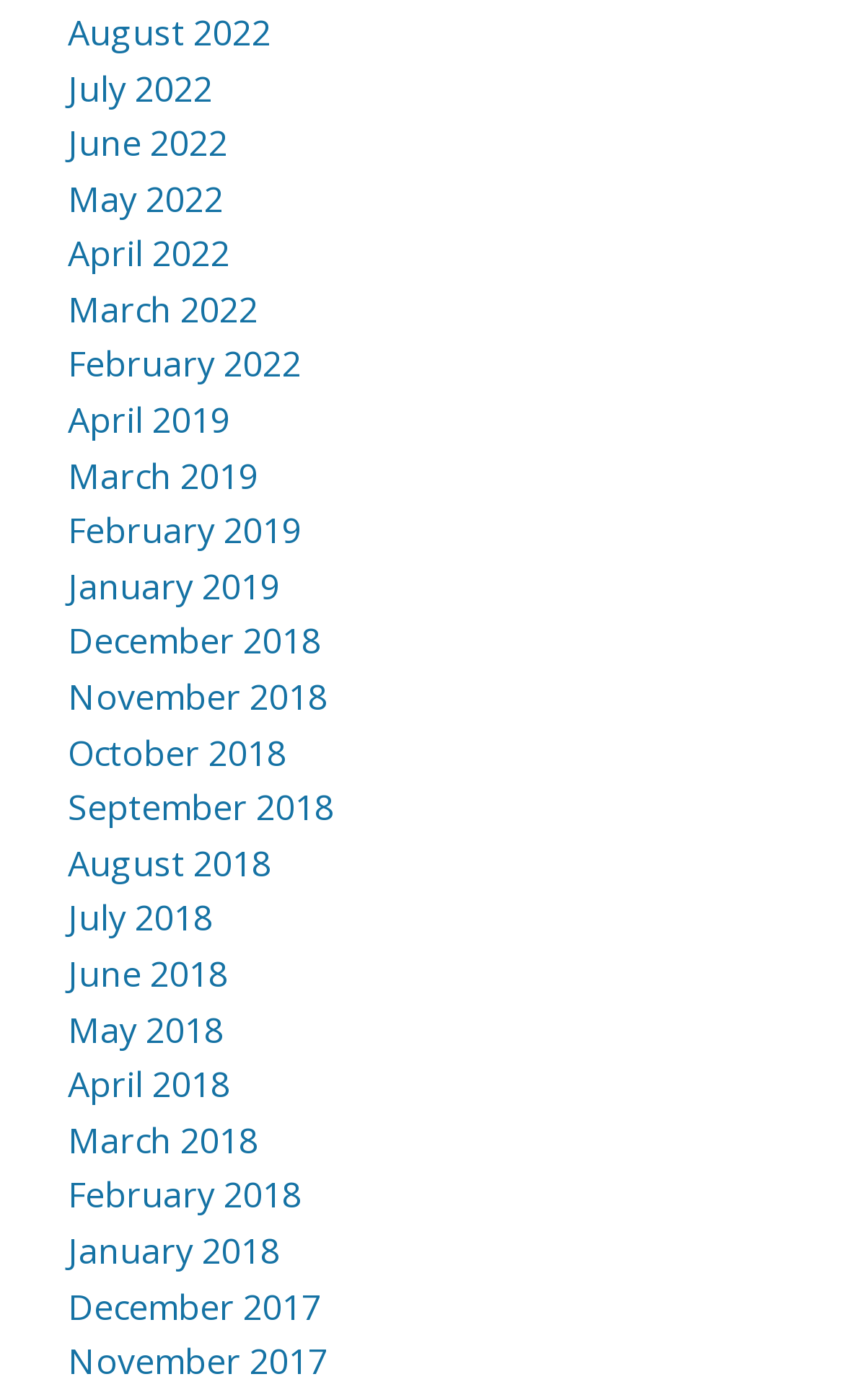Please determine the bounding box coordinates for the element that should be clicked to follow these instructions: "browse November 2017".

[0.08, 0.955, 0.388, 0.989]